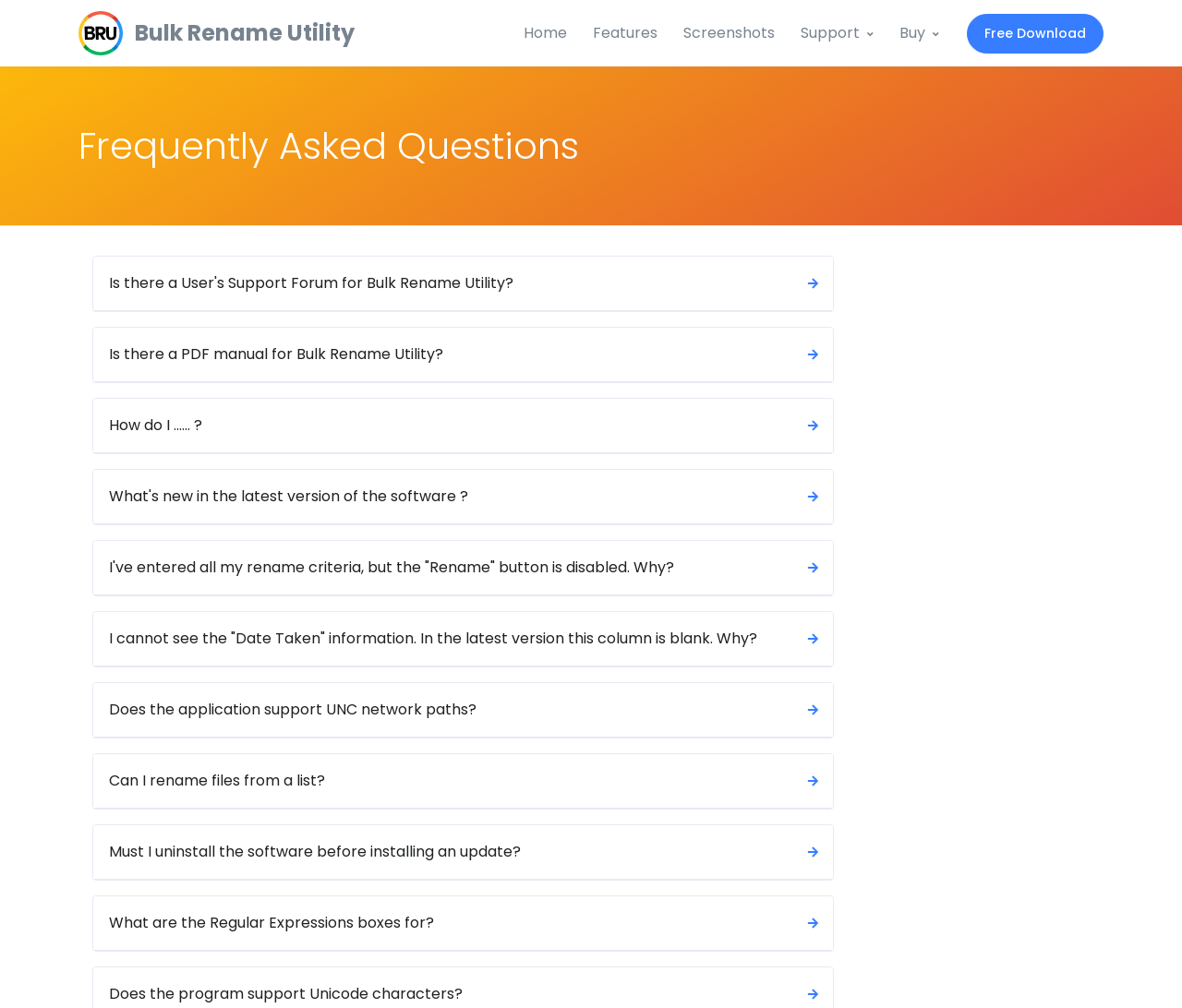Pinpoint the bounding box coordinates of the element that must be clicked to accomplish the following instruction: "Click on the BRU logo". The coordinates should be in the format of four float numbers between 0 and 1, i.e., [left, top, right, bottom].

[0.066, 0.011, 0.104, 0.055]